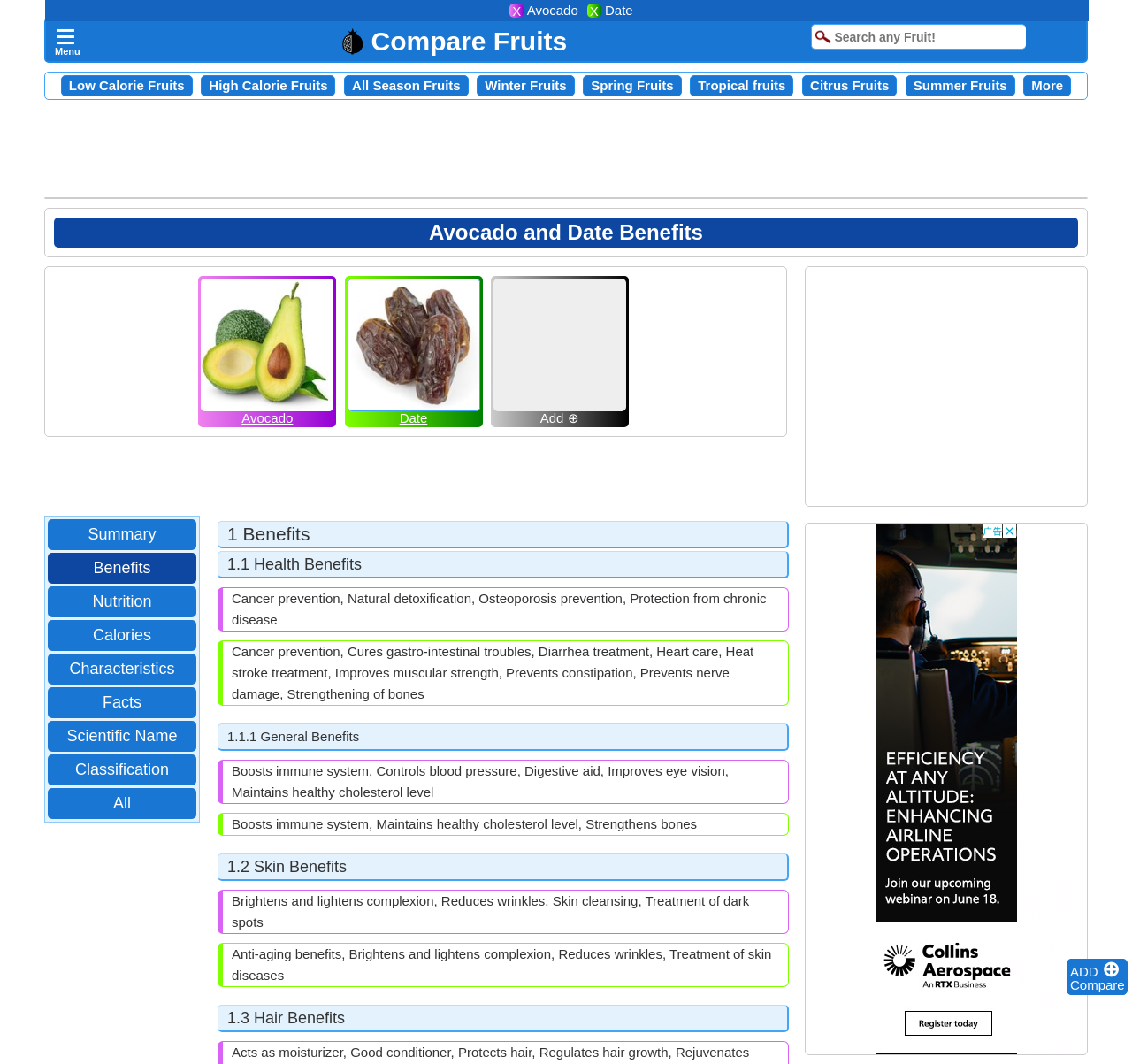How many links are there in the 'Fruits by Season' section?
Could you answer the question with a detailed and thorough explanation?

By examining the webpage structure, I found that there are five links in the 'Fruits by Season' section, which are Winter Fruits, Spring Fruits, Summer Fruits, Tropical fruits, and All Season Fruits.